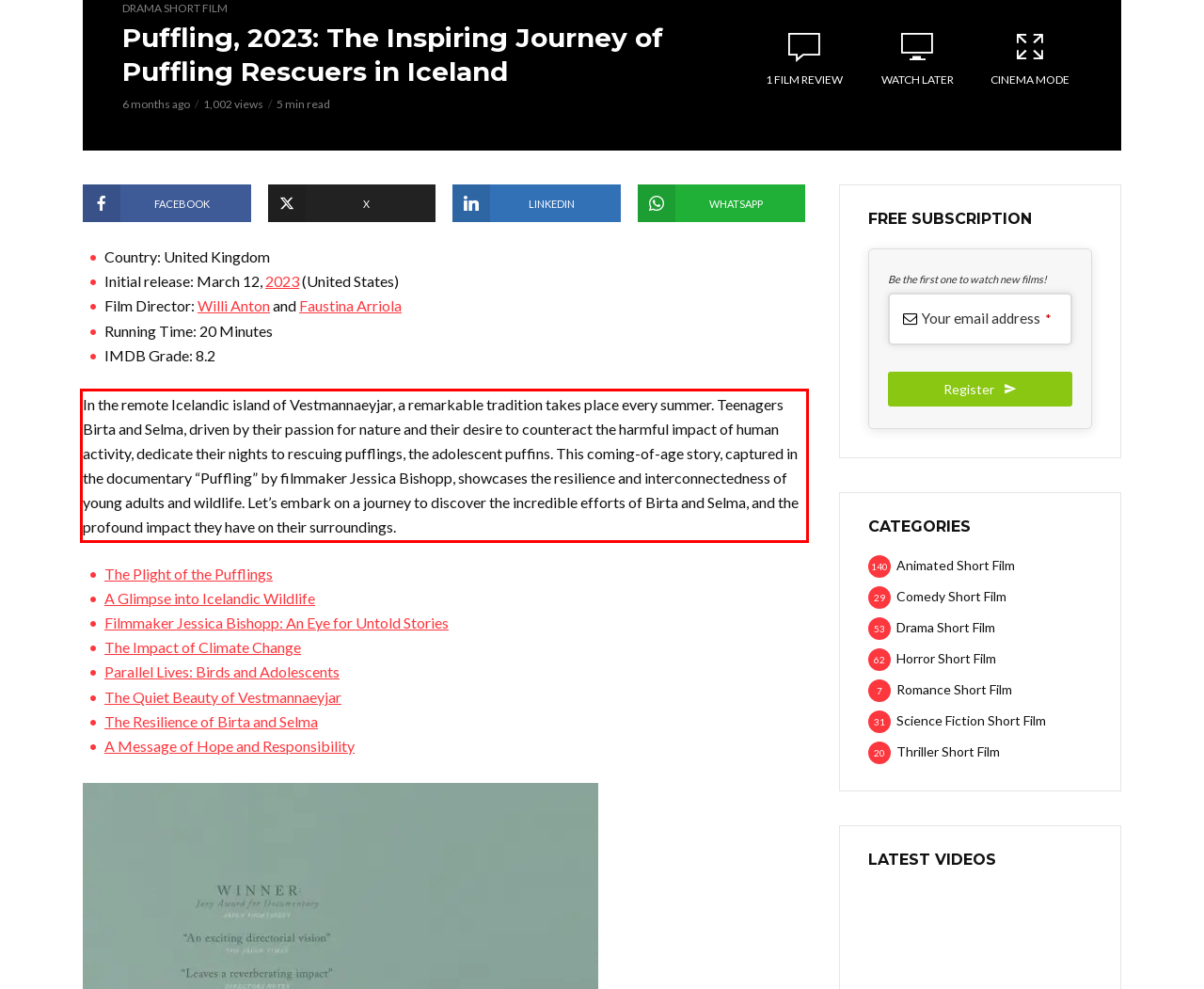Within the screenshot of the webpage, there is a red rectangle. Please recognize and generate the text content inside this red bounding box.

In the remote Icelandic island of Vestmannaeyjar, a remarkable tradition takes place every summer. Teenagers Birta and Selma, driven by their passion for nature and their desire to counteract the harmful impact of human activity, dedicate their nights to rescuing pufflings, the adolescent puffins. This coming-of-age story, captured in the documentary “Puffling” by filmmaker Jessica Bishopp, showcases the resilience and interconnectedness of young adults and wildlife. Let’s embark on a journey to discover the incredible efforts of Birta and Selma, and the profound impact they have on their surroundings.